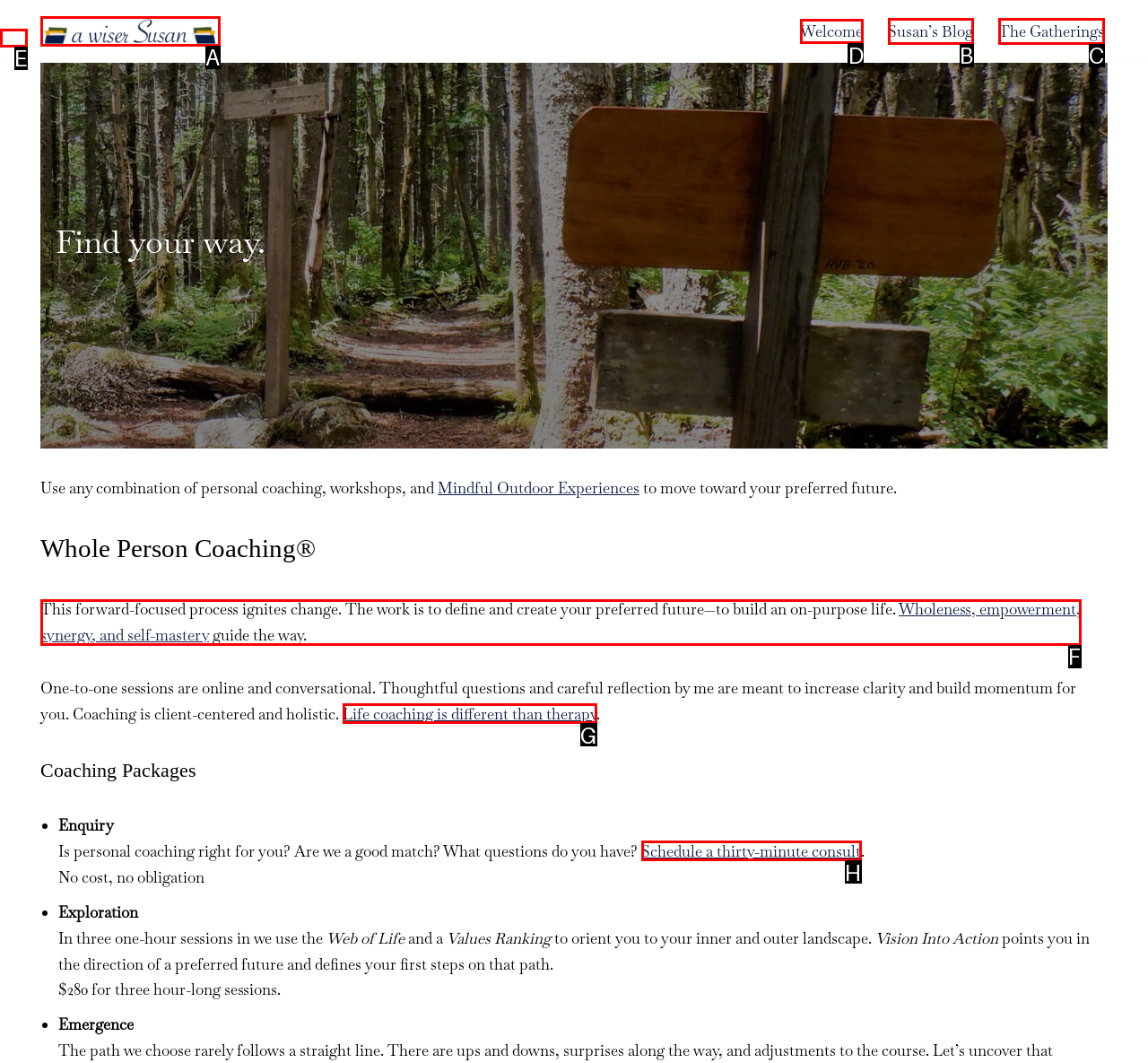Choose the correct UI element to click for this task: Click on 'Welcome' Answer using the letter from the given choices.

D